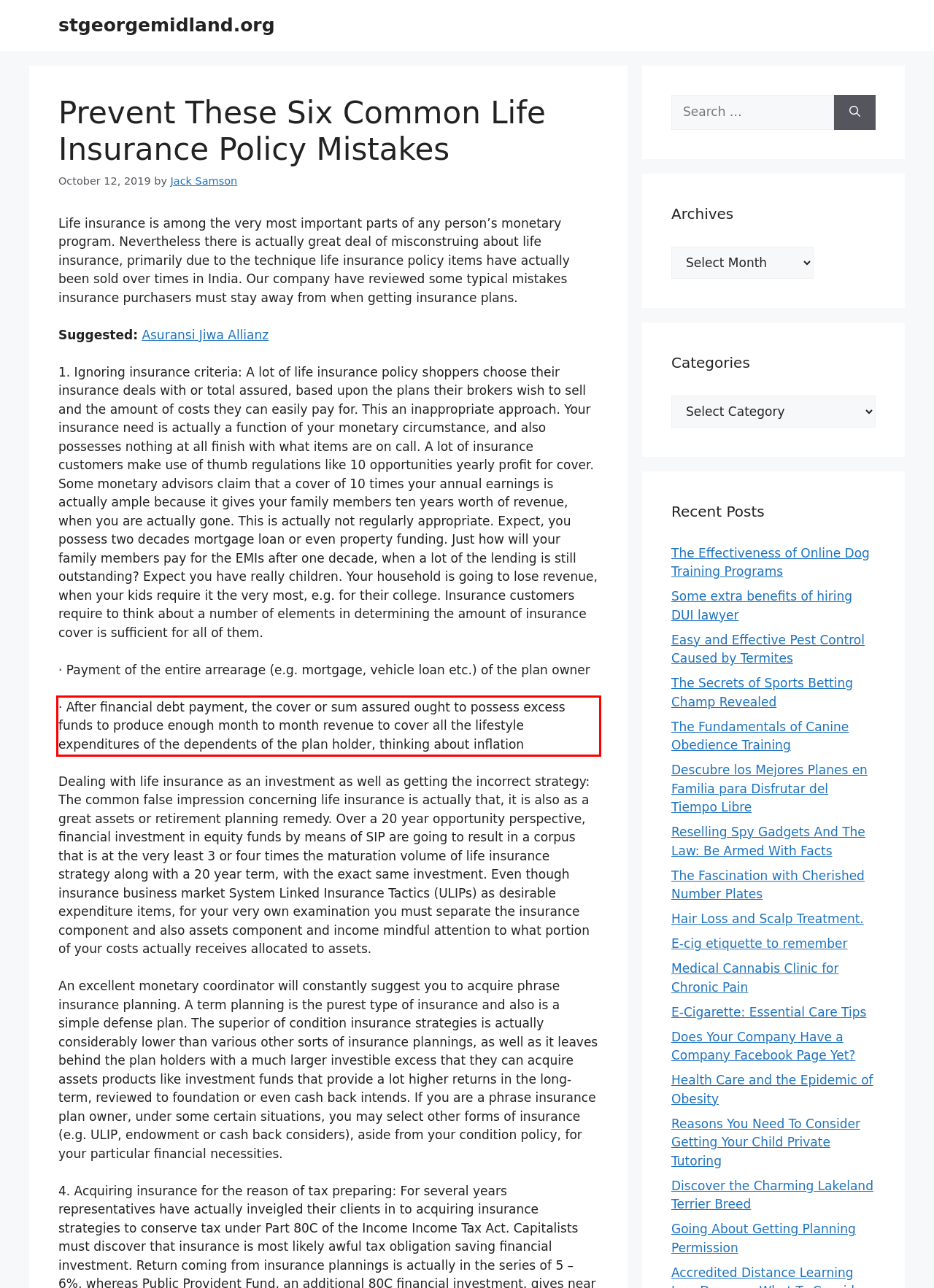With the given screenshot of a webpage, locate the red rectangle bounding box and extract the text content using OCR.

· After financial debt payment, the cover or sum assured ought to possess excess funds to produce enough month to month revenue to cover all the lifestyle expenditures of the dependents of the plan holder, thinking about inflation